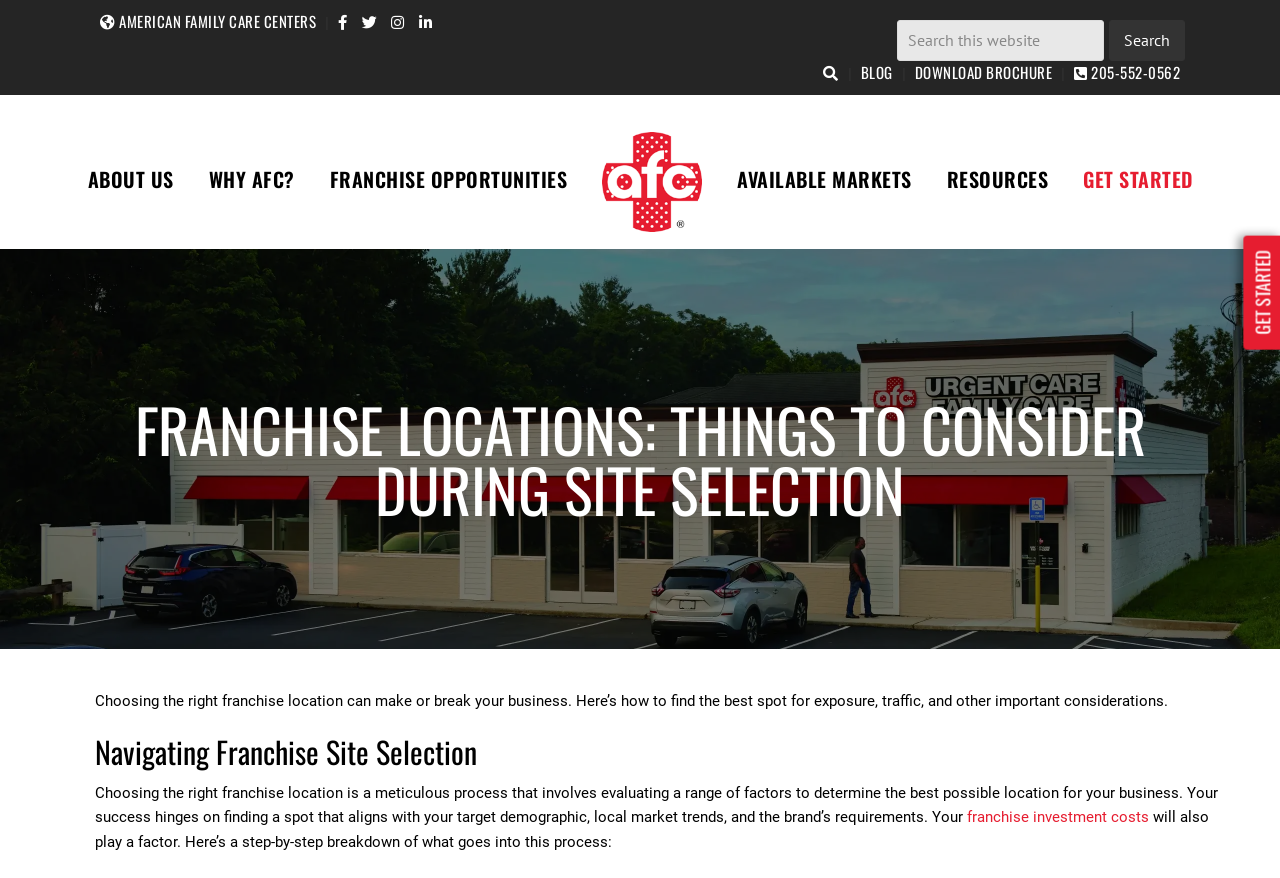Please identify the bounding box coordinates of the element I need to click to follow this instruction: "Get started".

[0.834, 0.173, 0.943, 0.234]